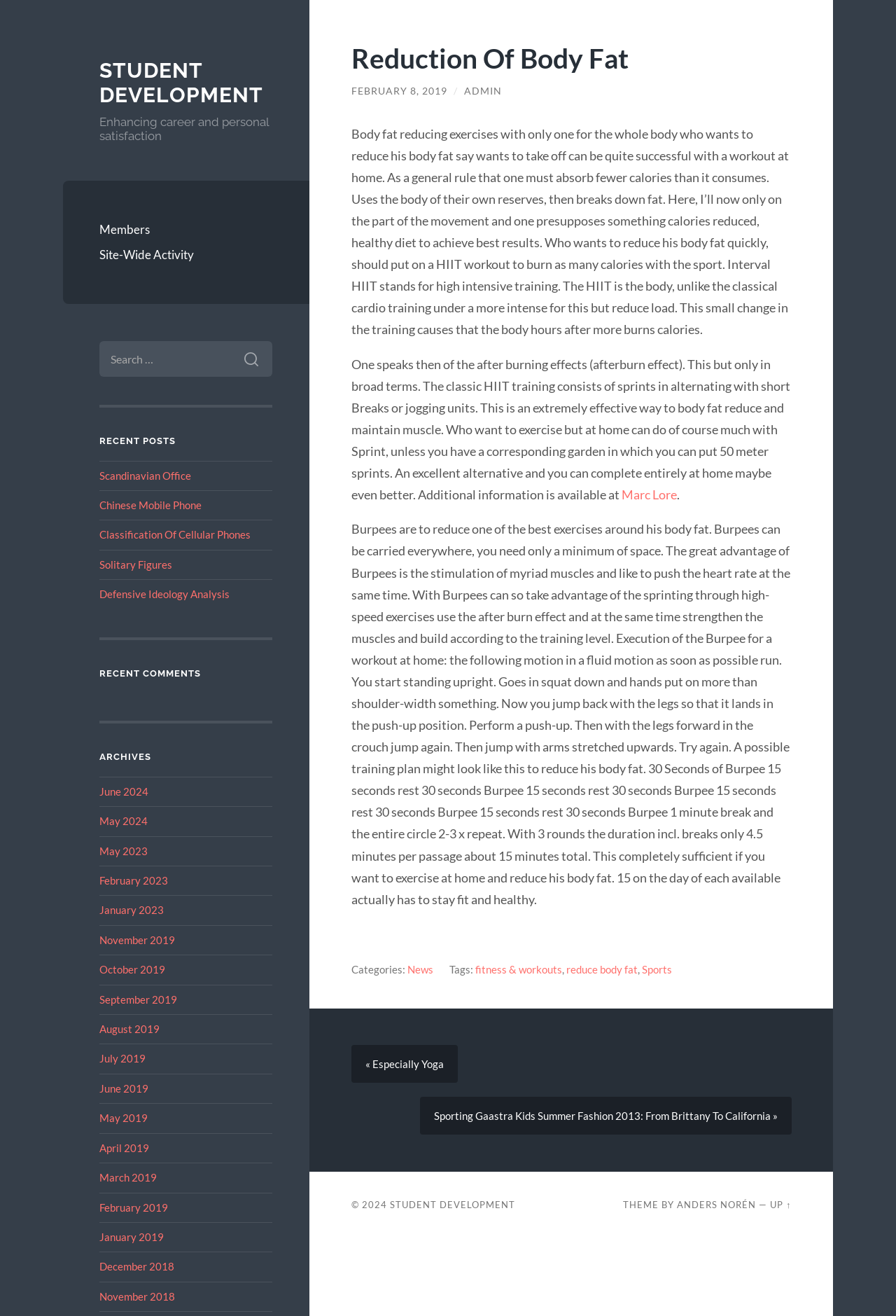Identify and provide the bounding box for the element described by: "parent_node: SEARCH FOR: value="Search"".

[0.257, 0.259, 0.304, 0.286]